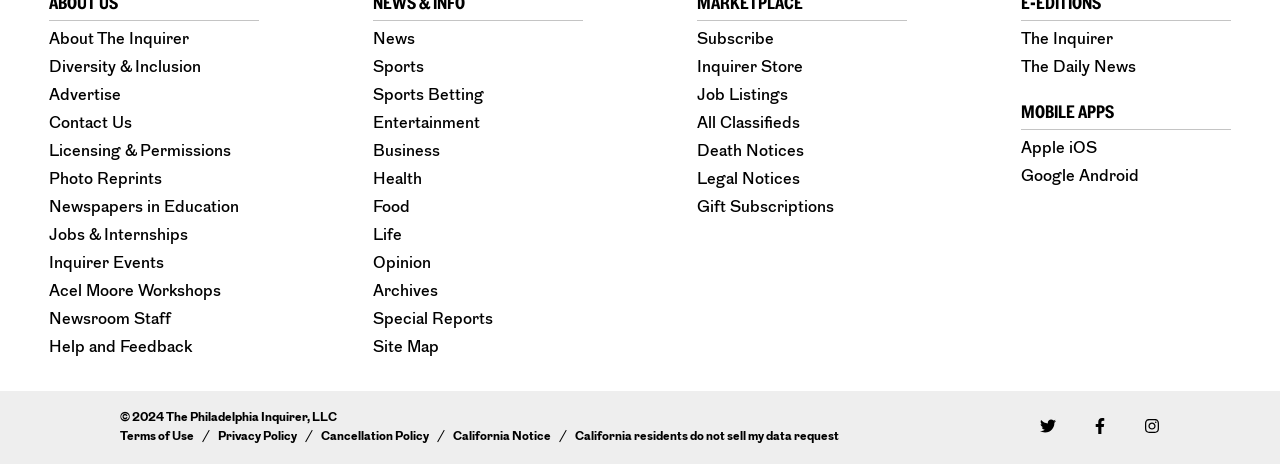What is the purpose of the 'Subscribe' link?
Please provide a single word or phrase as the answer based on the screenshot.

To subscribe to the newspaper